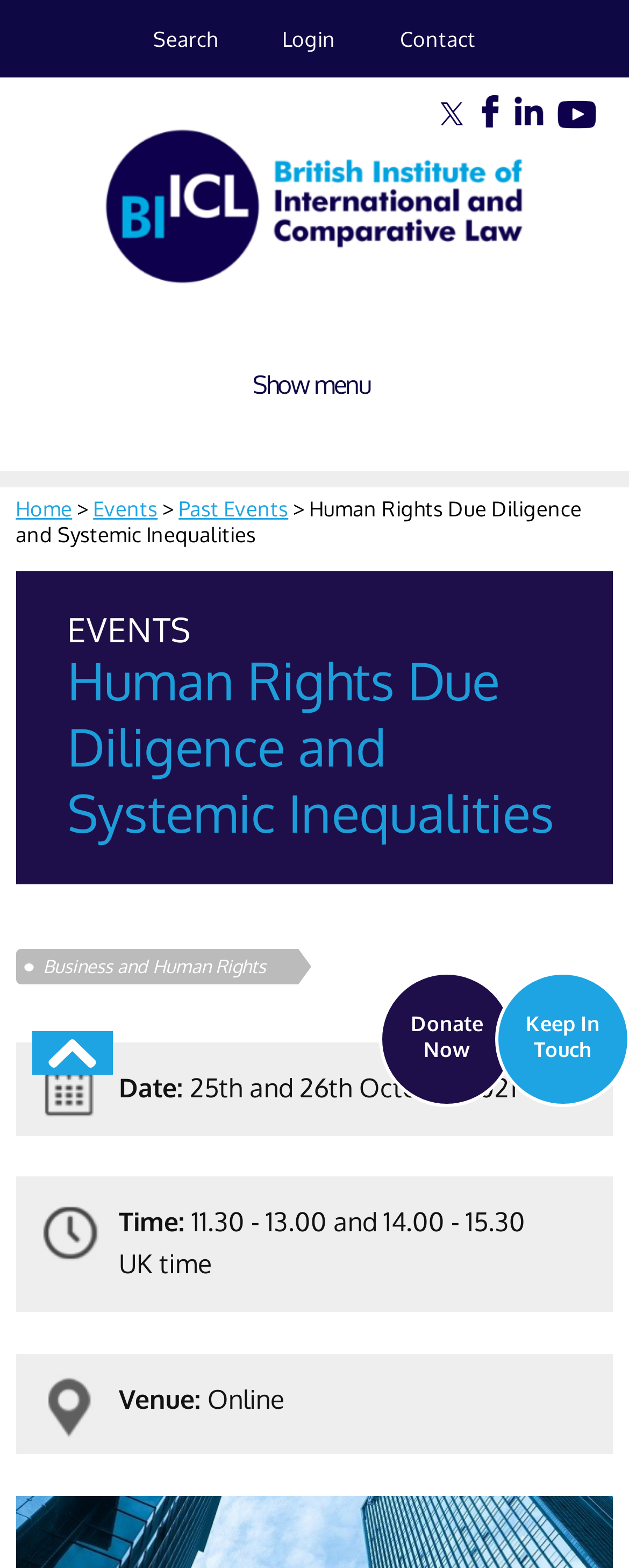Determine the bounding box coordinates of the clickable element necessary to fulfill the instruction: "Click the Search button". Provide the coordinates as four float numbers within the 0 to 1 range, i.e., [left, top, right, bottom].

[0.244, 0.016, 0.346, 0.033]